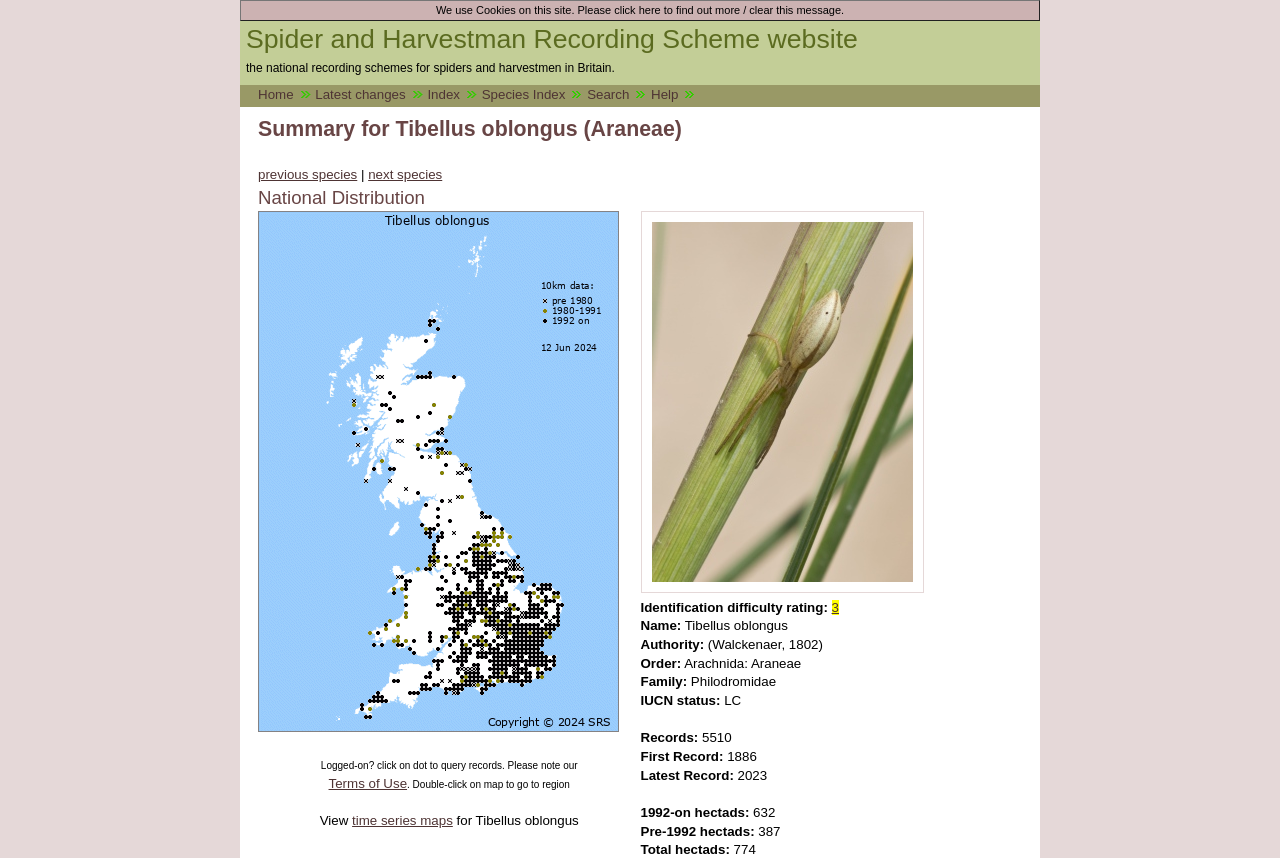What is the authority of Tibellus oblongus?
Answer the question based on the image using a single word or a brief phrase.

(Walckenaer, 1802)